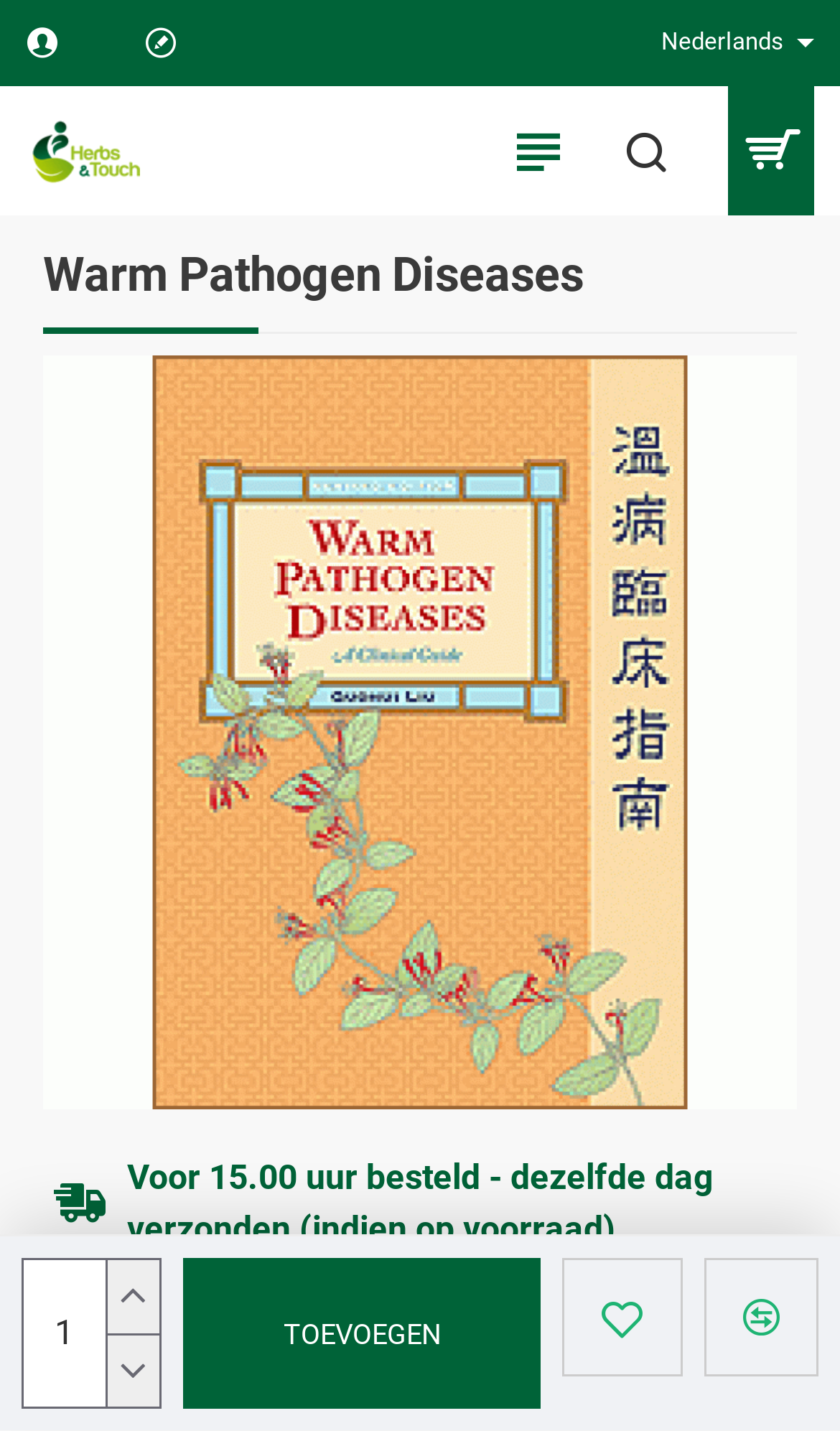What is the language of the website?
Using the image as a reference, give an elaborate response to the question.

The language of the website can be inferred from the button with the text 'Nederlands' which is located at the top right corner of the webpage, indicating that the website is in Dutch.